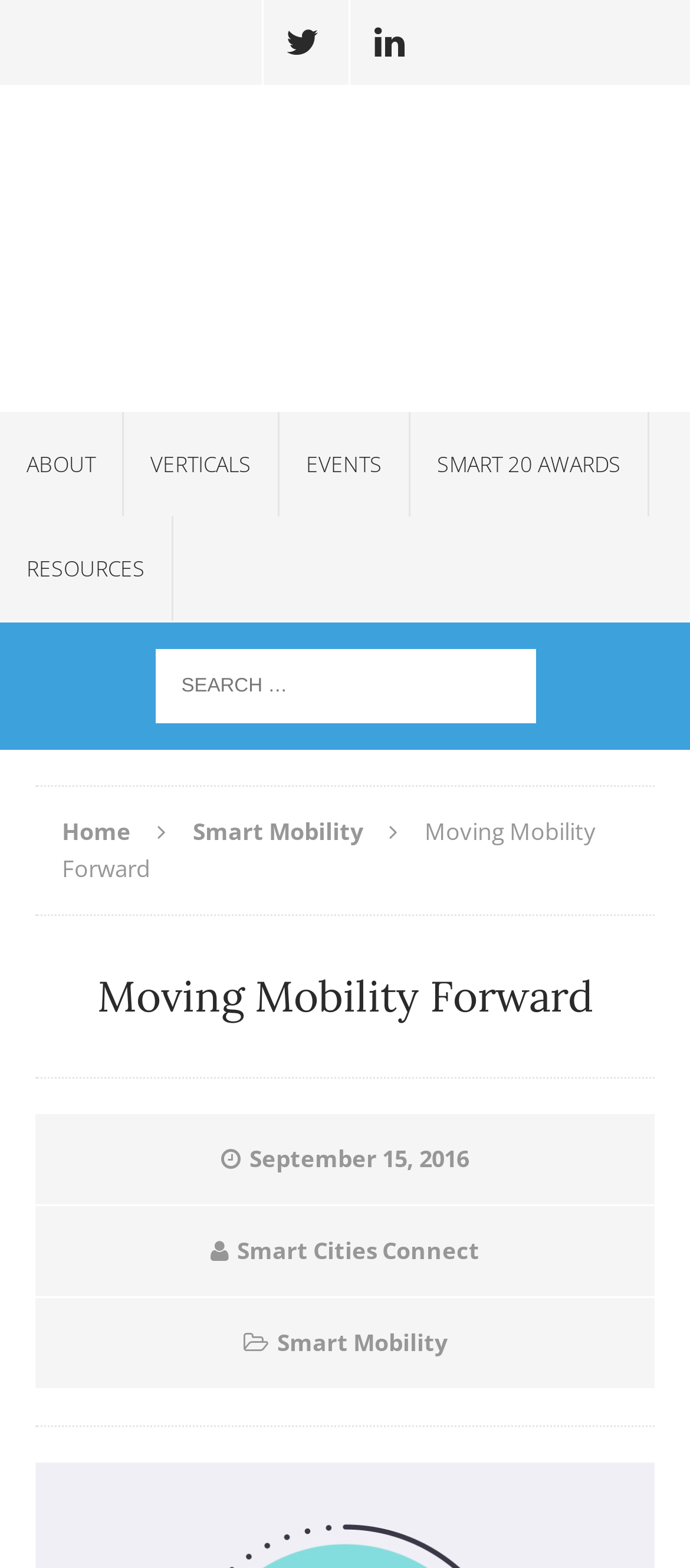Identify the bounding box coordinates of the specific part of the webpage to click to complete this instruction: "View Smart 20 AWARDS".

[0.595, 0.263, 0.938, 0.33]